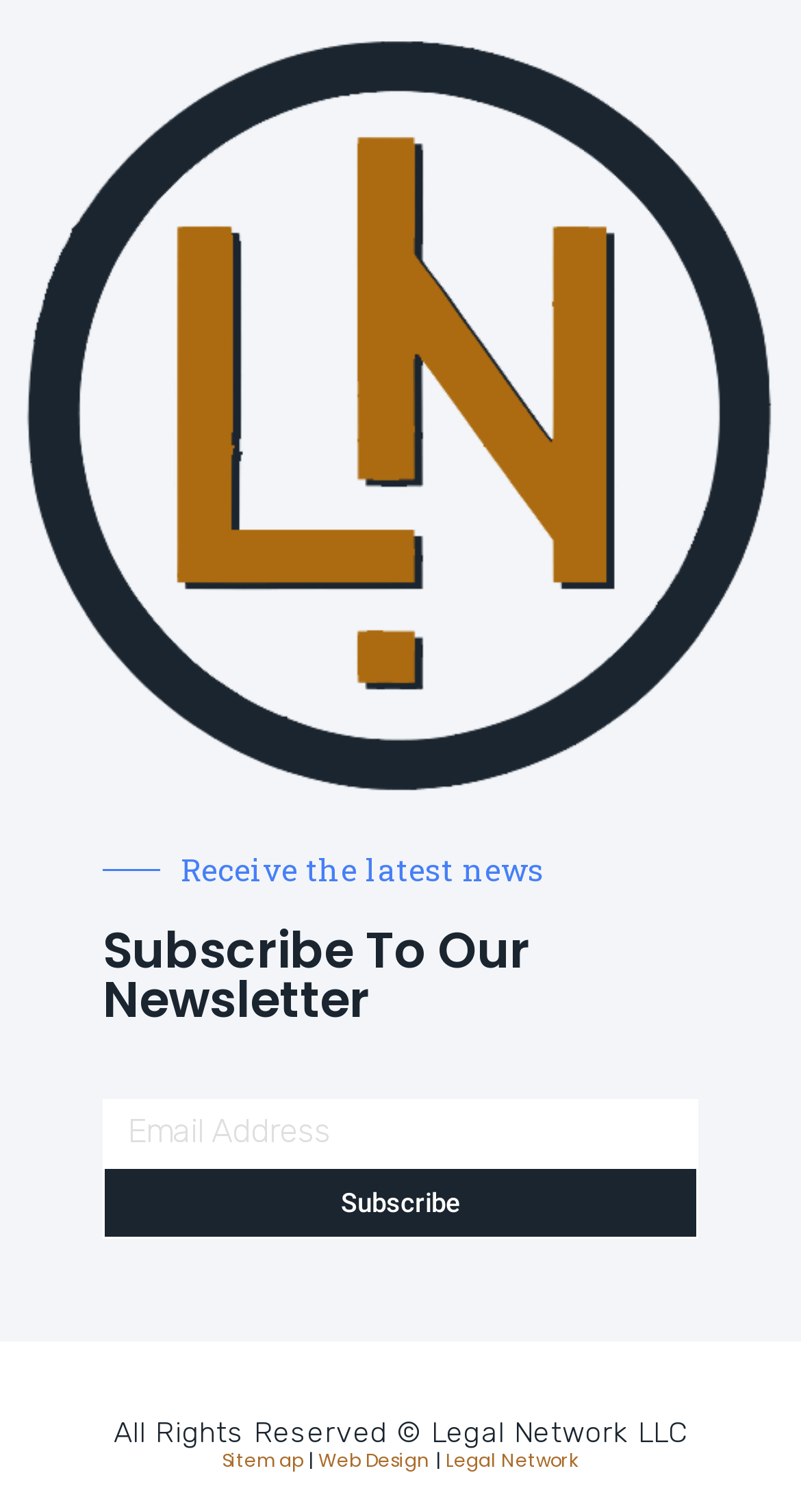Locate the bounding box coordinates of the UI element described by: "Legal Network". The bounding box coordinates should consist of four float numbers between 0 and 1, i.e., [left, top, right, bottom].

[0.556, 0.958, 0.723, 0.974]